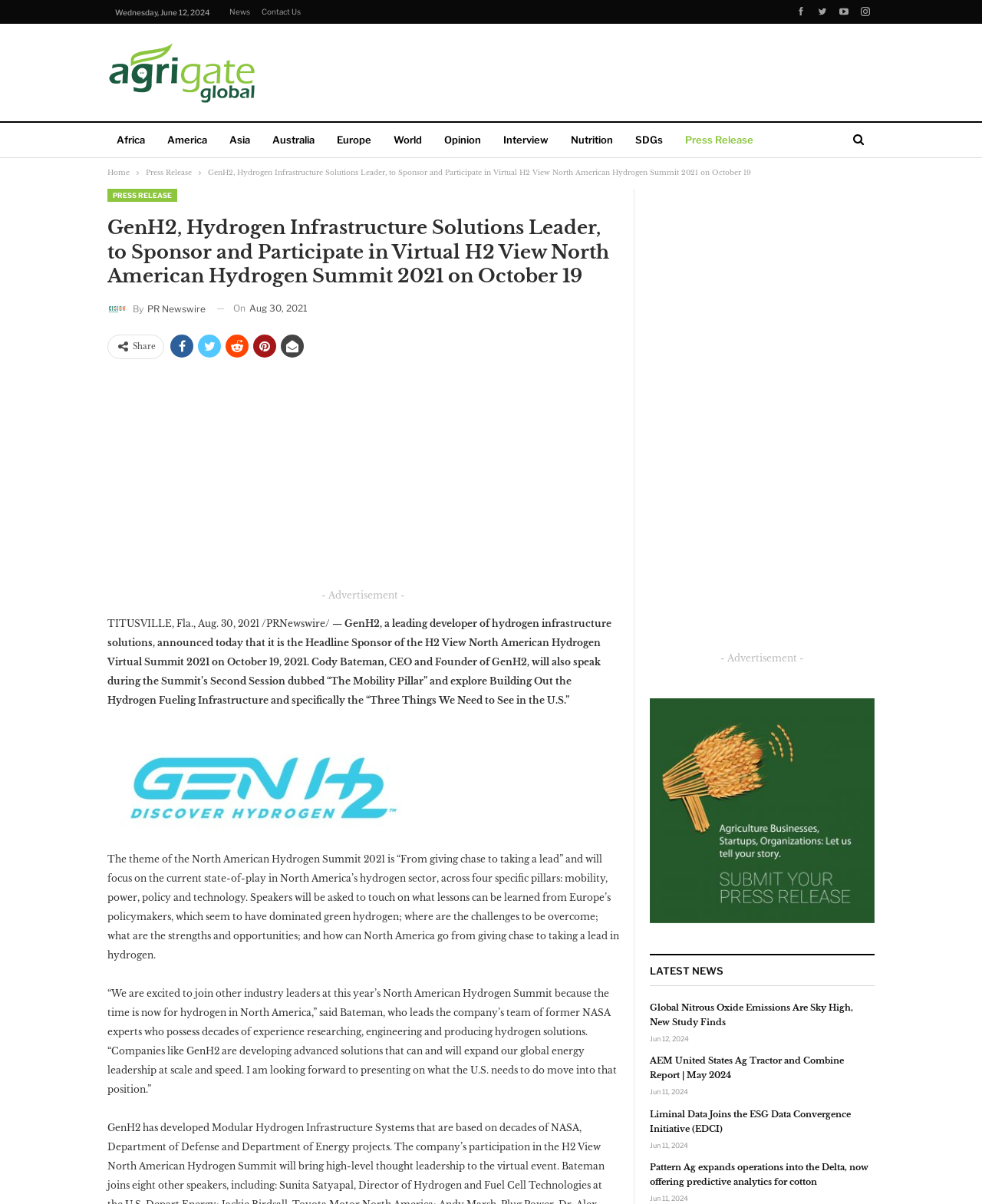What is the date of the news article?
Carefully examine the image and provide a detailed answer to the question.

I found the date of the news article by looking at the text 'Aug. 30, 2021' which is located at the top of the webpage, below the navigation bar.